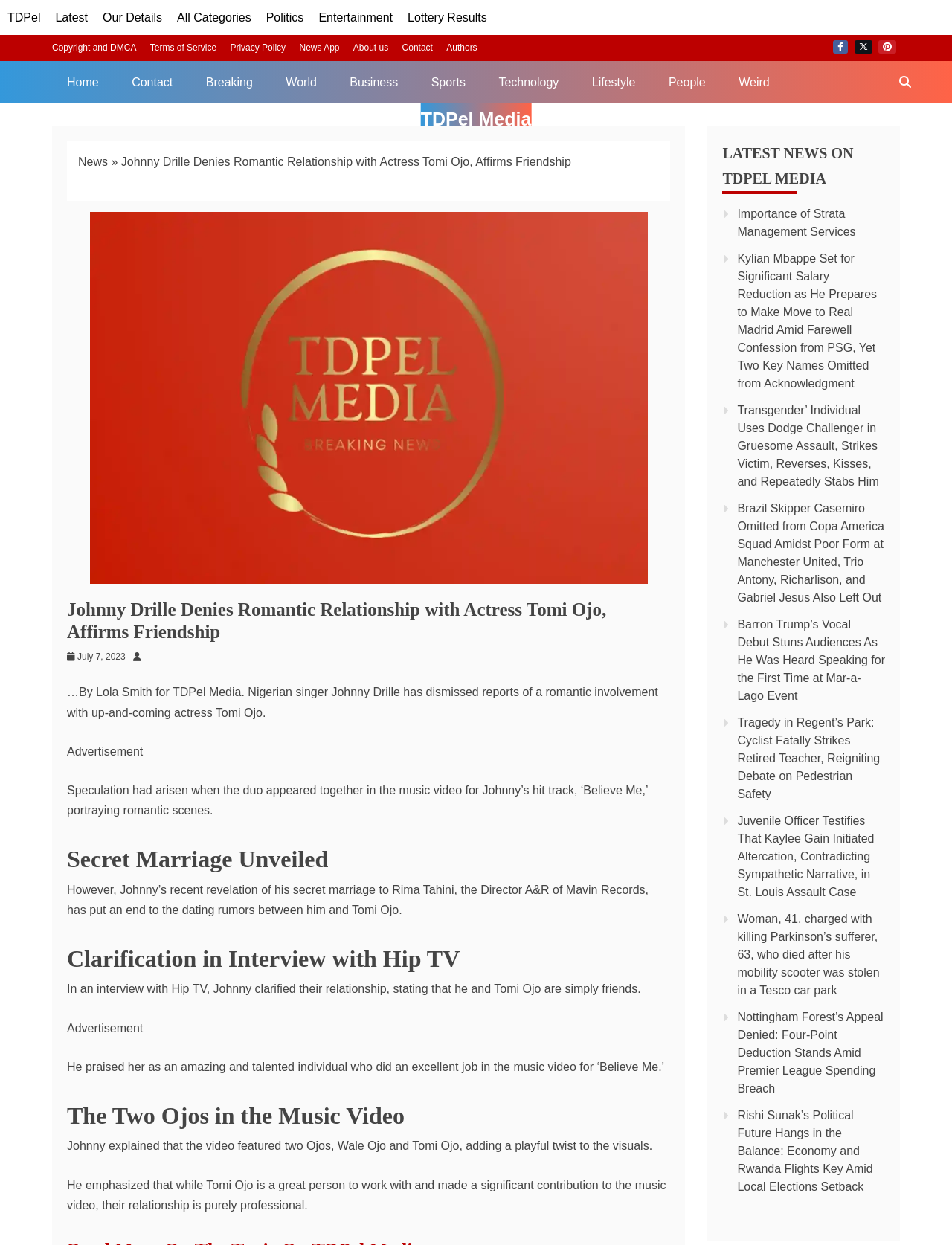Identify the bounding box coordinates of the part that should be clicked to carry out this instruction: "Read the latest news on TDPel Media".

[0.759, 0.113, 0.93, 0.156]